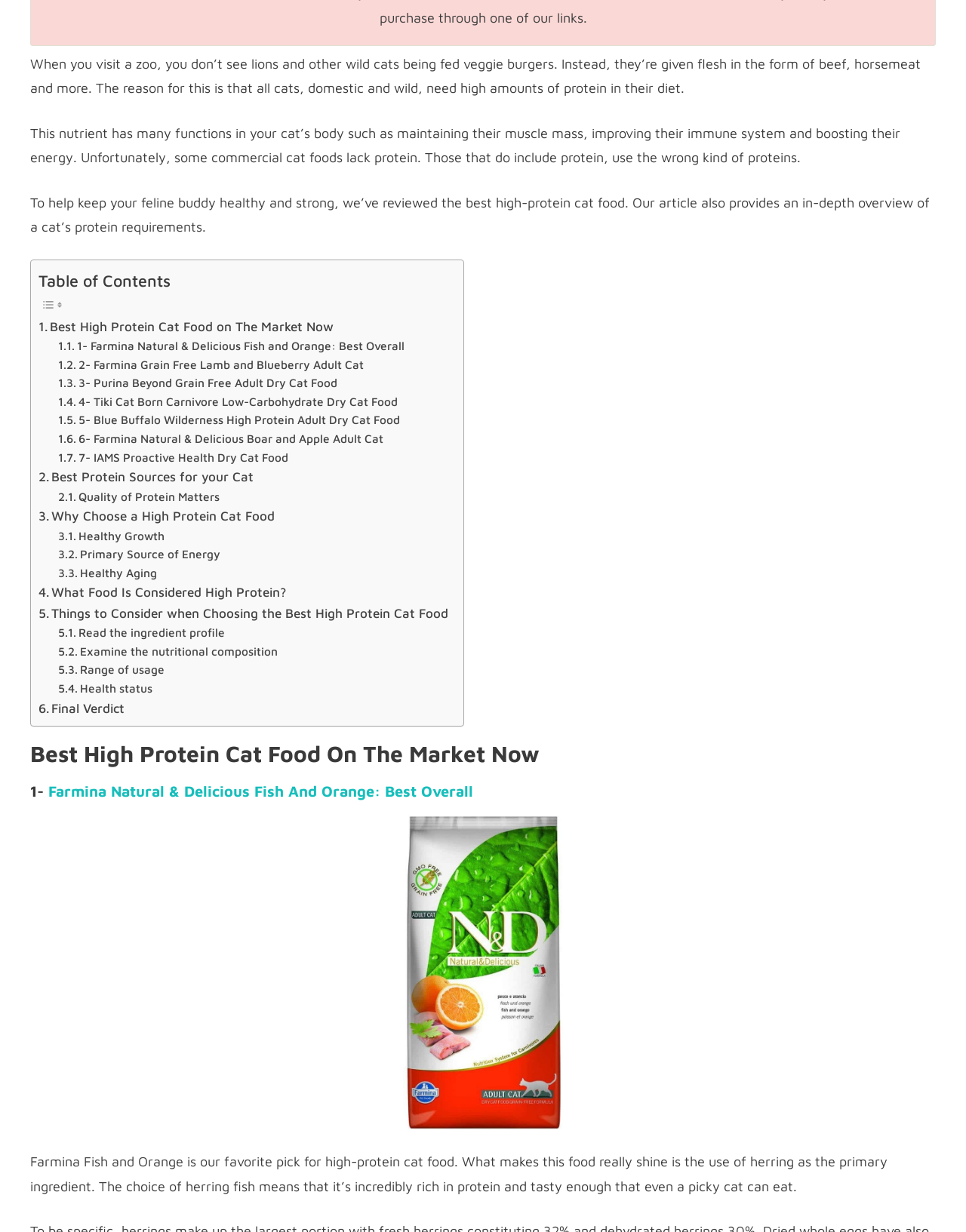Pinpoint the bounding box coordinates for the area that should be clicked to perform the following instruction: "View the table of contents".

[0.04, 0.22, 0.177, 0.236]